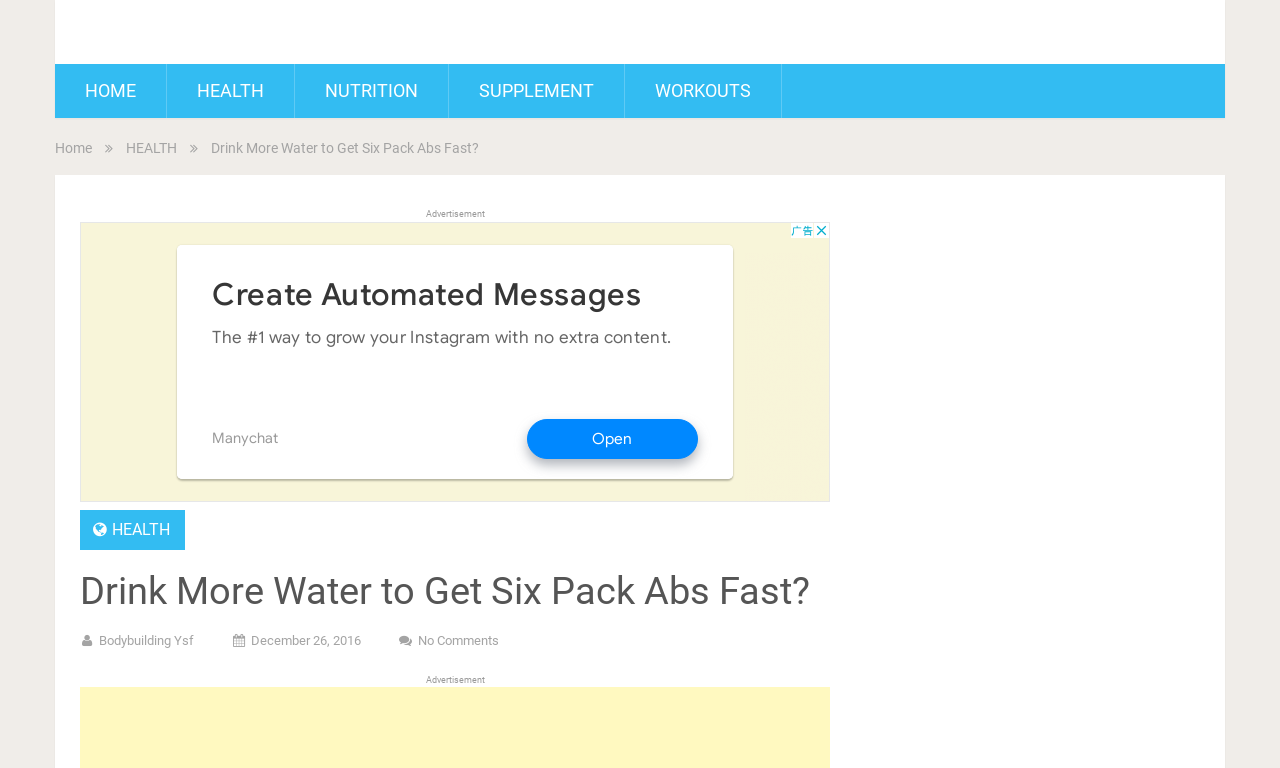Write an exhaustive caption that covers the webpage's main aspects.

The webpage is about the importance of drinking water to achieve six pack abs, as indicated by the title "Drink More Water to Get Six Pack Abs Fast?" at the top of the page. 

At the top left corner, there is a link to the website's homepage, "all-bodybuilding.com", followed by a navigation menu with links to "HOME", "HEALTH", "NUTRITION", "SUPPLEMENT", and "WORKOUTS". Below this menu, there are duplicate links to "Home" and "HEALTH".

The main content of the webpage is divided into two sections. On the left side, there is a large advertisement section that takes up most of the page's height. On the right side, there is a header section with a title "Drink More Water to Get Six Pack Abs Fast?" and a subheading "HEALTH". Below this header, there is a link to "Bodybuilding Ysf", a date "December 26, 2016", and a link to "No Comments". 

There are two more "Advertisement" labels, one above the main content and one below it, indicating the presence of advertisements on the page.